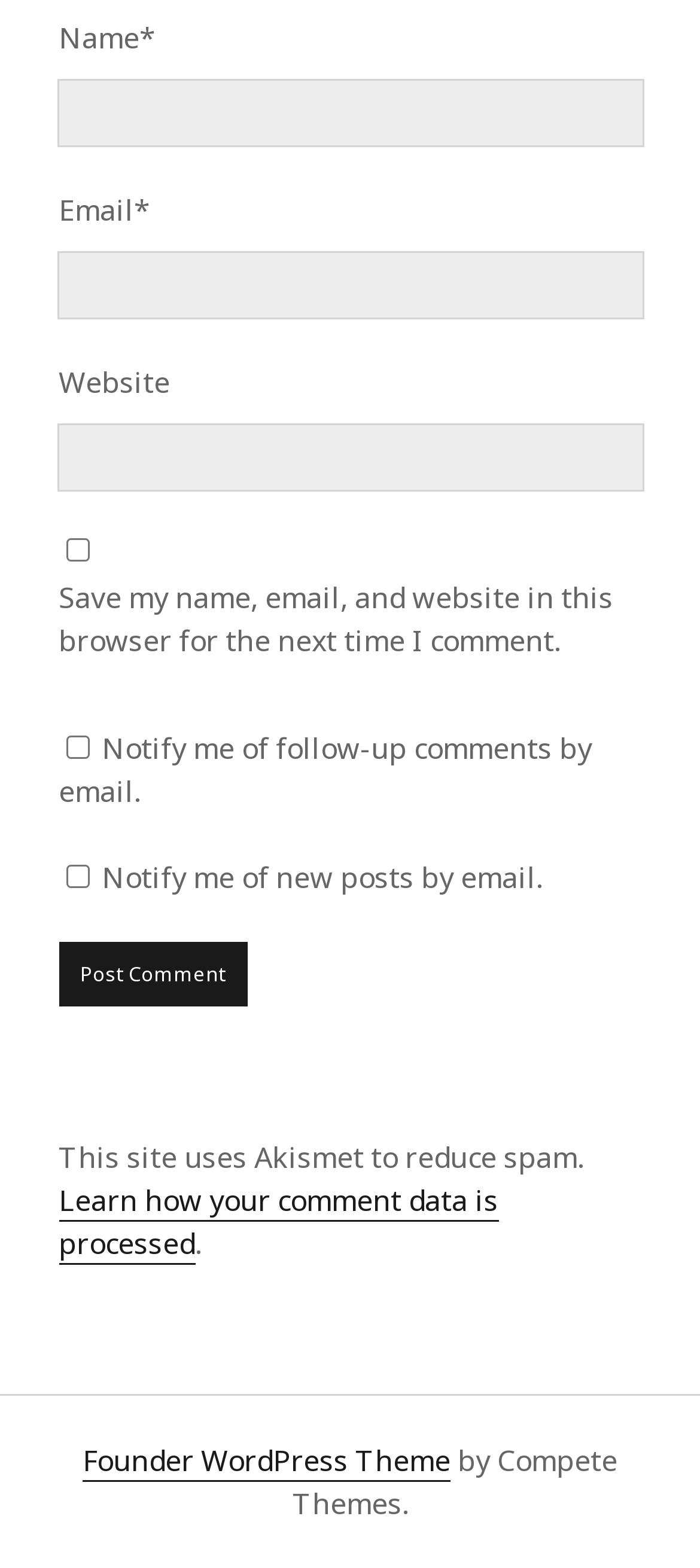What is the first required field?
Make sure to answer the question with a detailed and comprehensive explanation.

The first required field is 'Name' because it is the first textbox with the 'required: True' attribute, and it is labeled as 'Name*' by the preceding StaticText element.